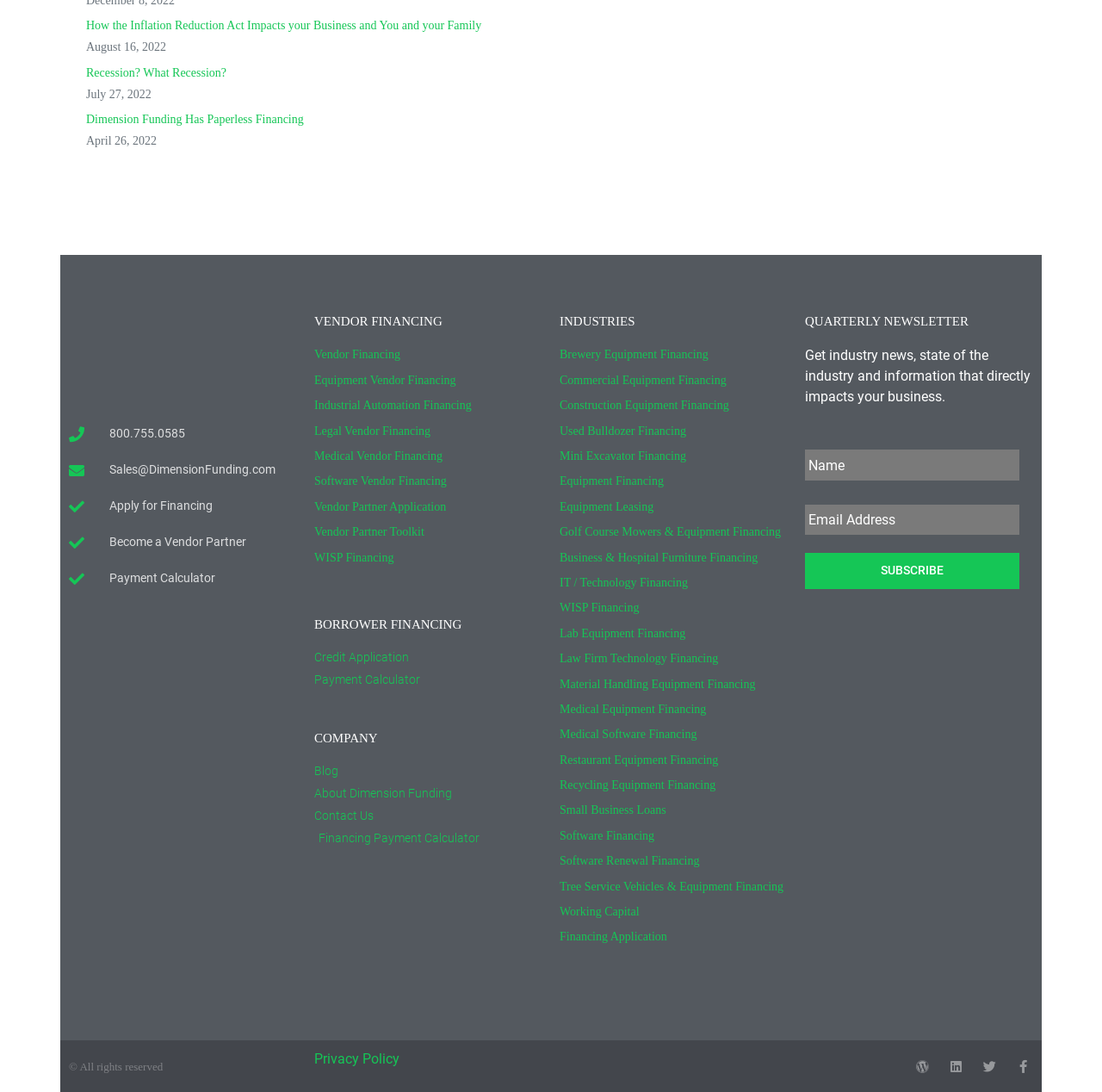Show the bounding box coordinates for the HTML element described as: "Industrial Automation Financing".

[0.285, 0.363, 0.492, 0.379]